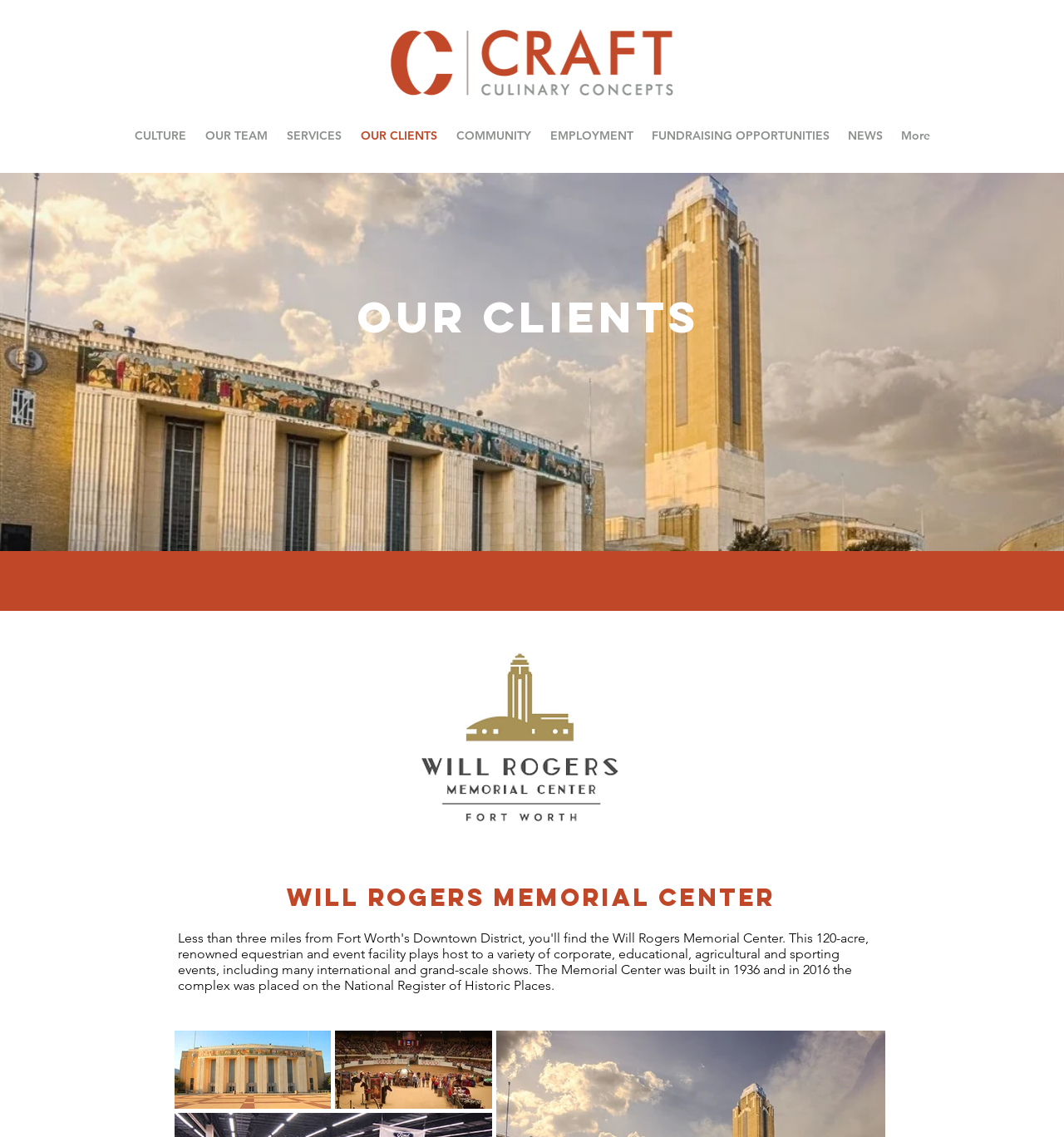Identify the bounding box of the UI element that matches this description: "FUNDRAISING OPPORTUNITIES".

[0.604, 0.101, 0.788, 0.137]